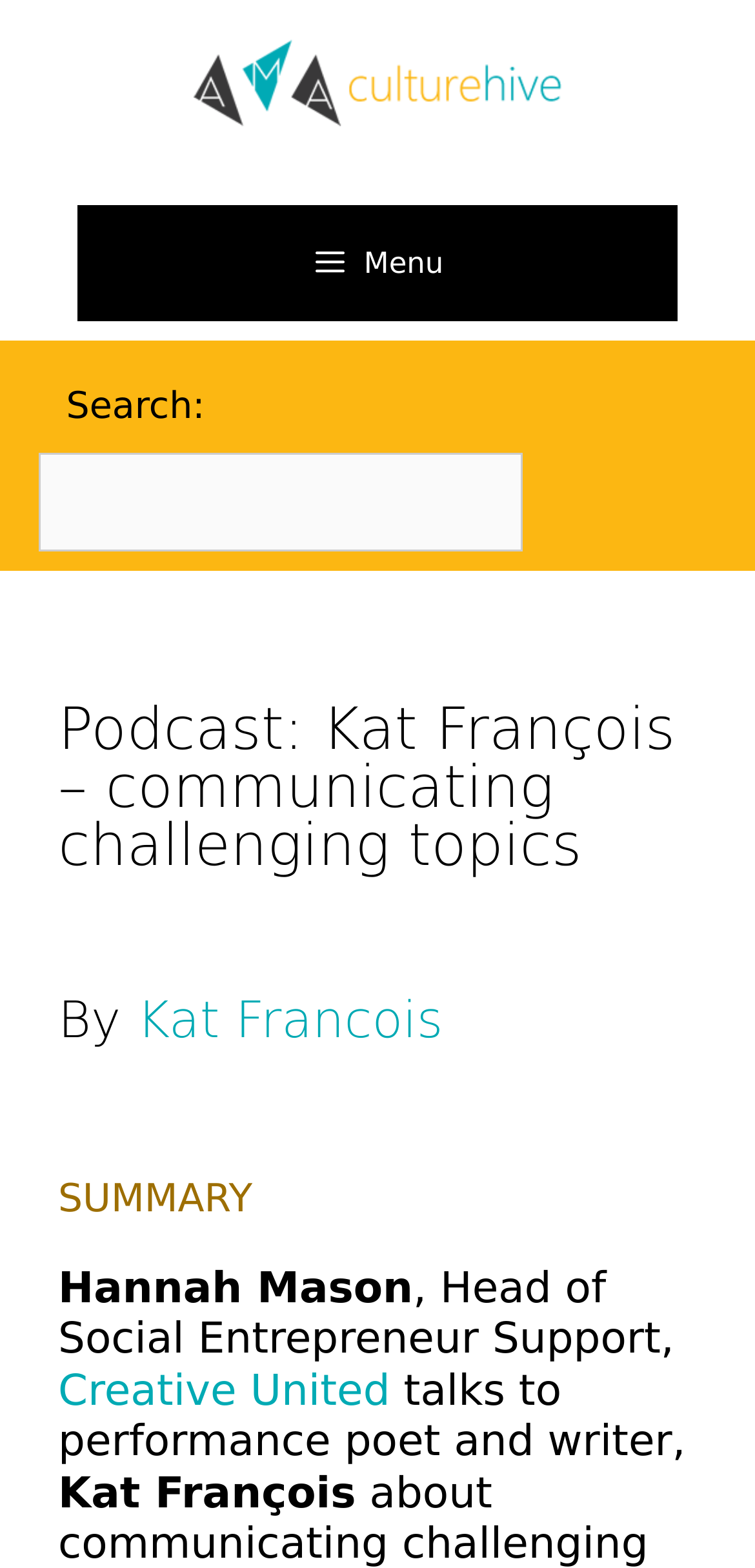Please determine the bounding box coordinates for the element with the description: "Menu".

[0.103, 0.131, 0.897, 0.205]